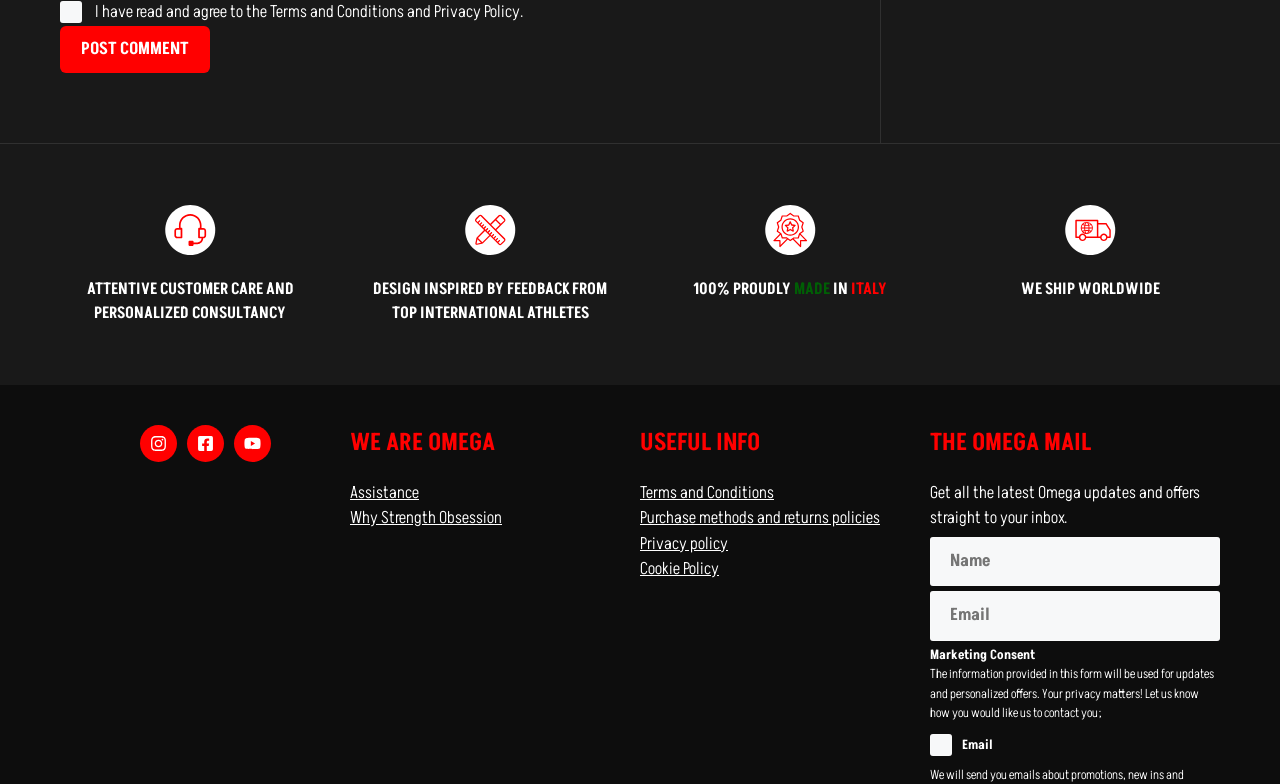Provide the bounding box coordinates for the specified HTML element described in this description: "aria-label="name" name="fields[name]" placeholder="Name"". The coordinates should be four float numbers ranging from 0 to 1, in the format [left, top, right, bottom].

[0.727, 0.684, 0.953, 0.748]